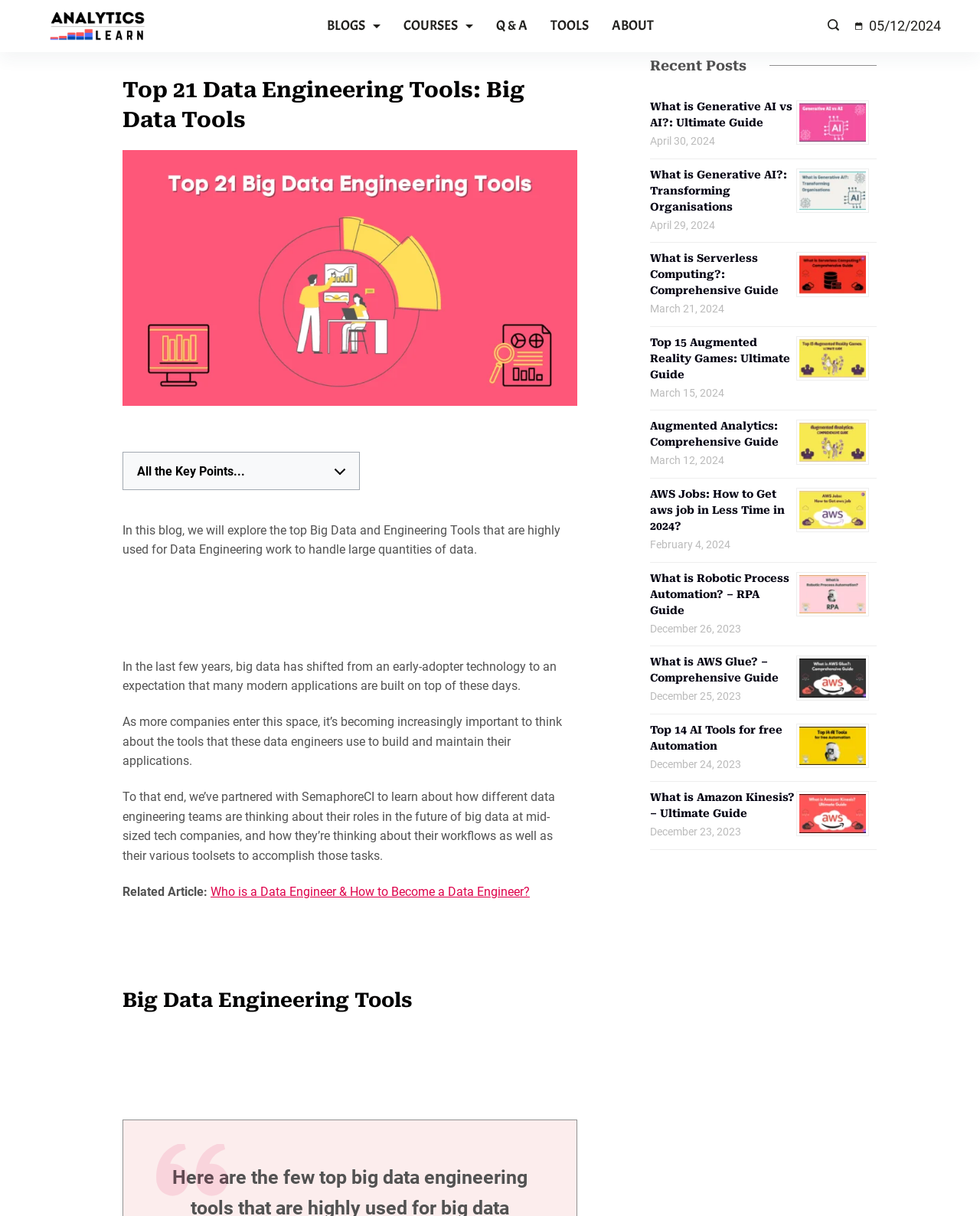Please locate the bounding box coordinates of the element that should be clicked to complete the given instruction: "Read the article 'Who is a Data Engineer & How to Become a Data Engineer?'".

[0.215, 0.727, 0.541, 0.739]